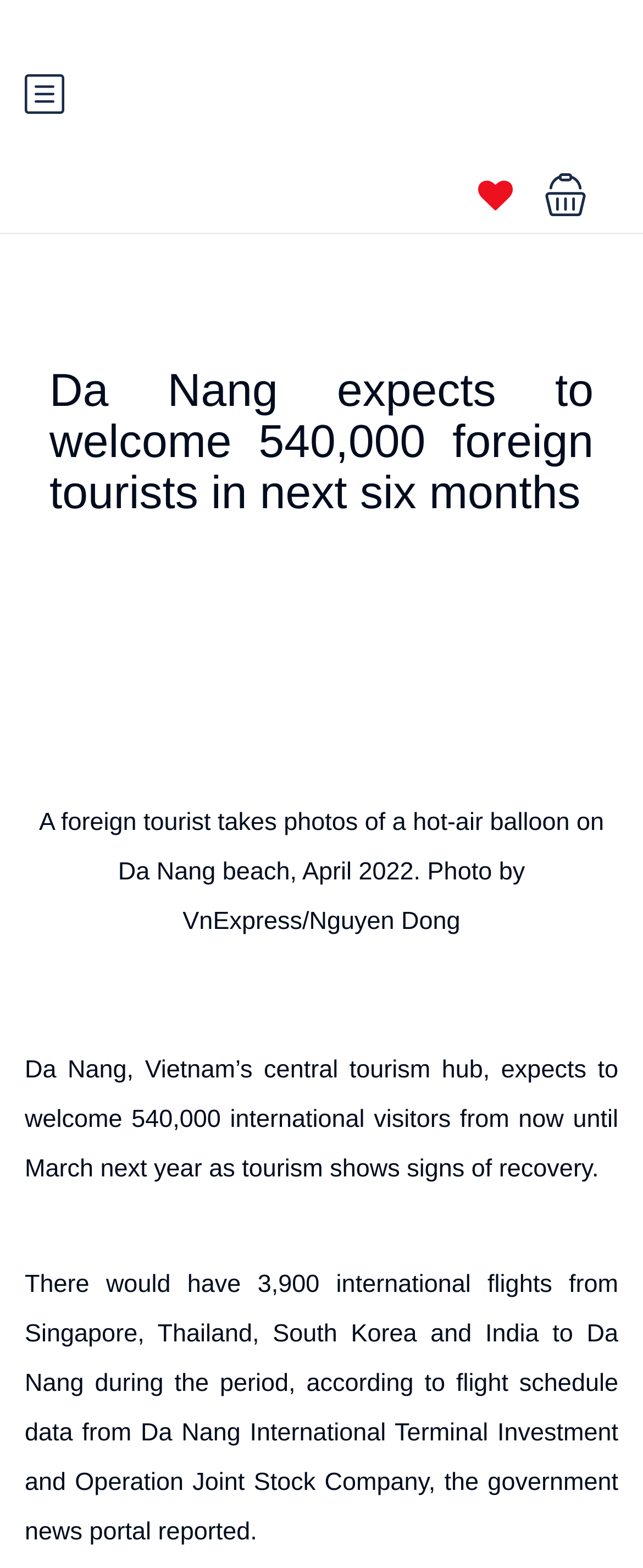Produce an elaborate caption capturing the essence of the webpage.

The webpage appears to be a news article about Da Nang, Vietnam's central tourism hub, expecting to welcome a large number of international visitors. At the top left of the page, there is a small image and a link to another webpage. Next to it, there is a larger image with a link to the official site of Indochina Treks Travel, a local tour operator. 

On the top right side of the page, there are three small icons: a heart-shaped icon with a link to view a wishlist, a generic icon with a popup menu, and another small image. 

The main content of the page is divided into sections. The first section has a heading that matches the title of the webpage, accompanied by a large image. Below the heading, there is a paragraph of text describing a foreign tourist taking photos of a hot-air balloon on Da Nang beach. 

The next section has two paragraphs of text. The first paragraph describes Da Nang's expectation to welcome international visitors and the signs of tourism recovery. The second paragraph provides more details about the international flights scheduled to arrive in Da Nang during the period.